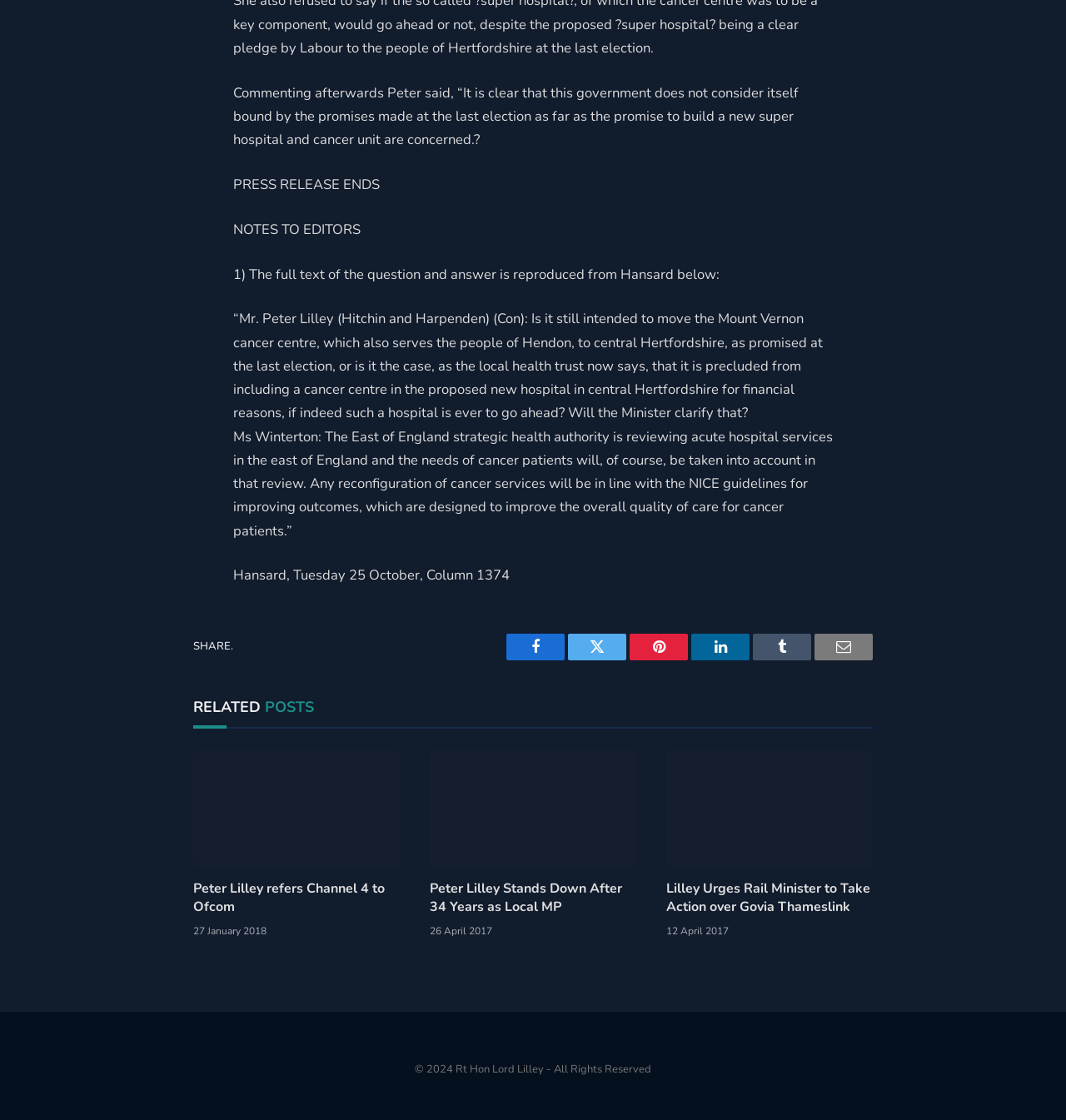Respond with a single word or phrase to the following question: What is the topic of the press release?

Super hospital and cancer unit